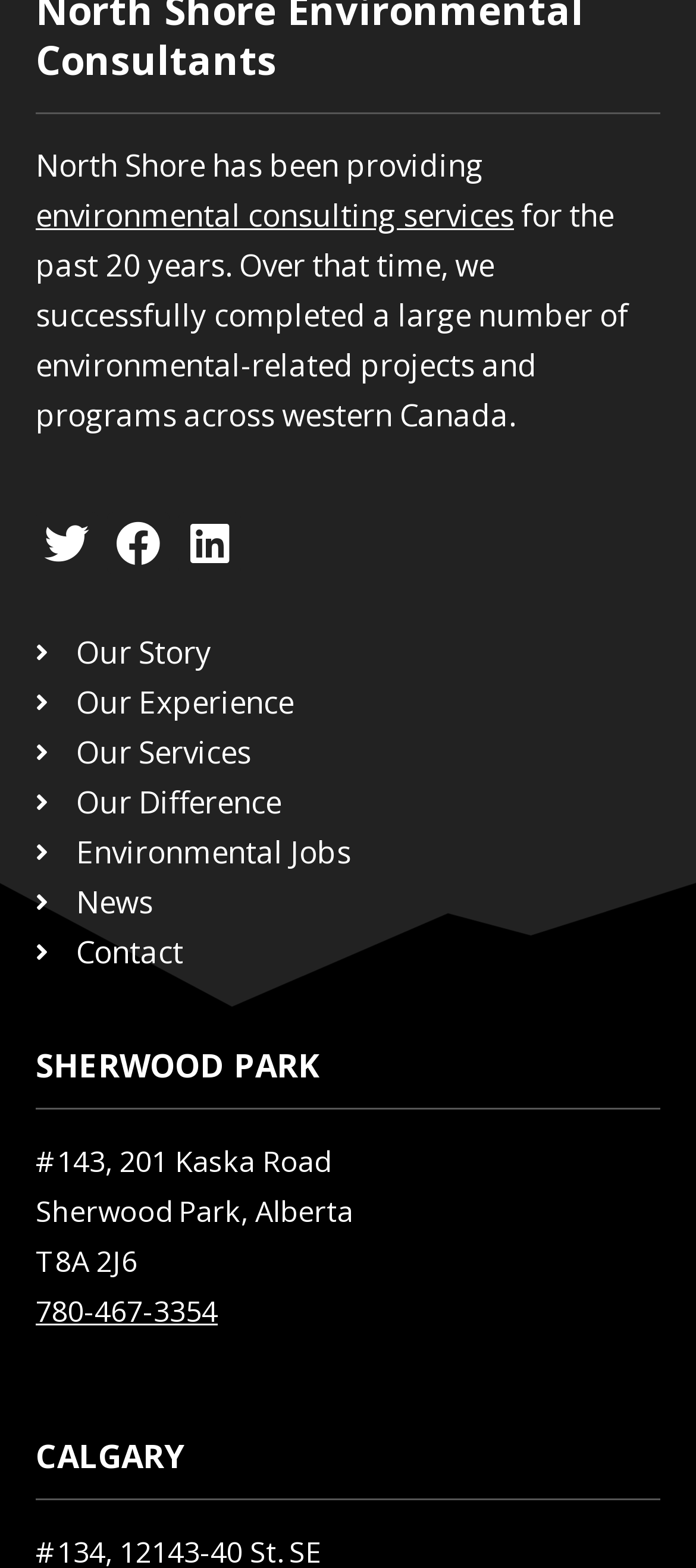Show the bounding box coordinates for the element that needs to be clicked to execute the following instruction: "Call 780-467-3354". Provide the coordinates in the form of four float numbers between 0 and 1, i.e., [left, top, right, bottom].

[0.051, 0.824, 0.313, 0.849]